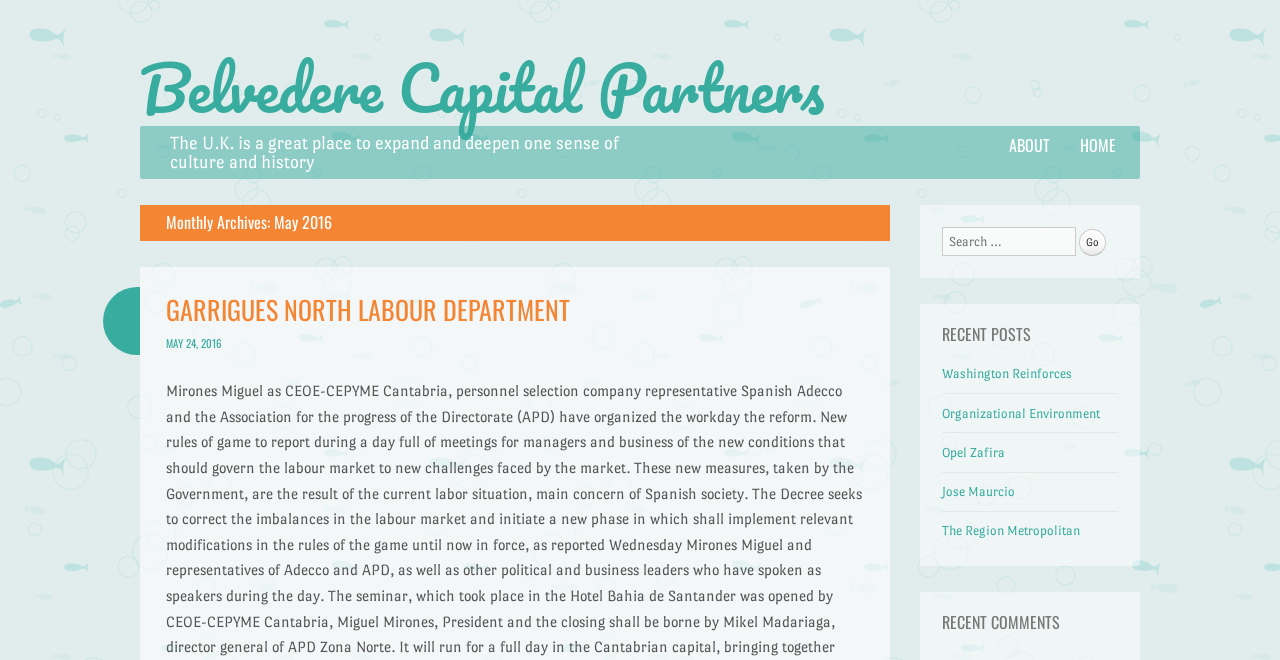Using the provided element description "Home", determine the bounding box coordinates of the UI element.

[0.832, 0.191, 0.884, 0.249]